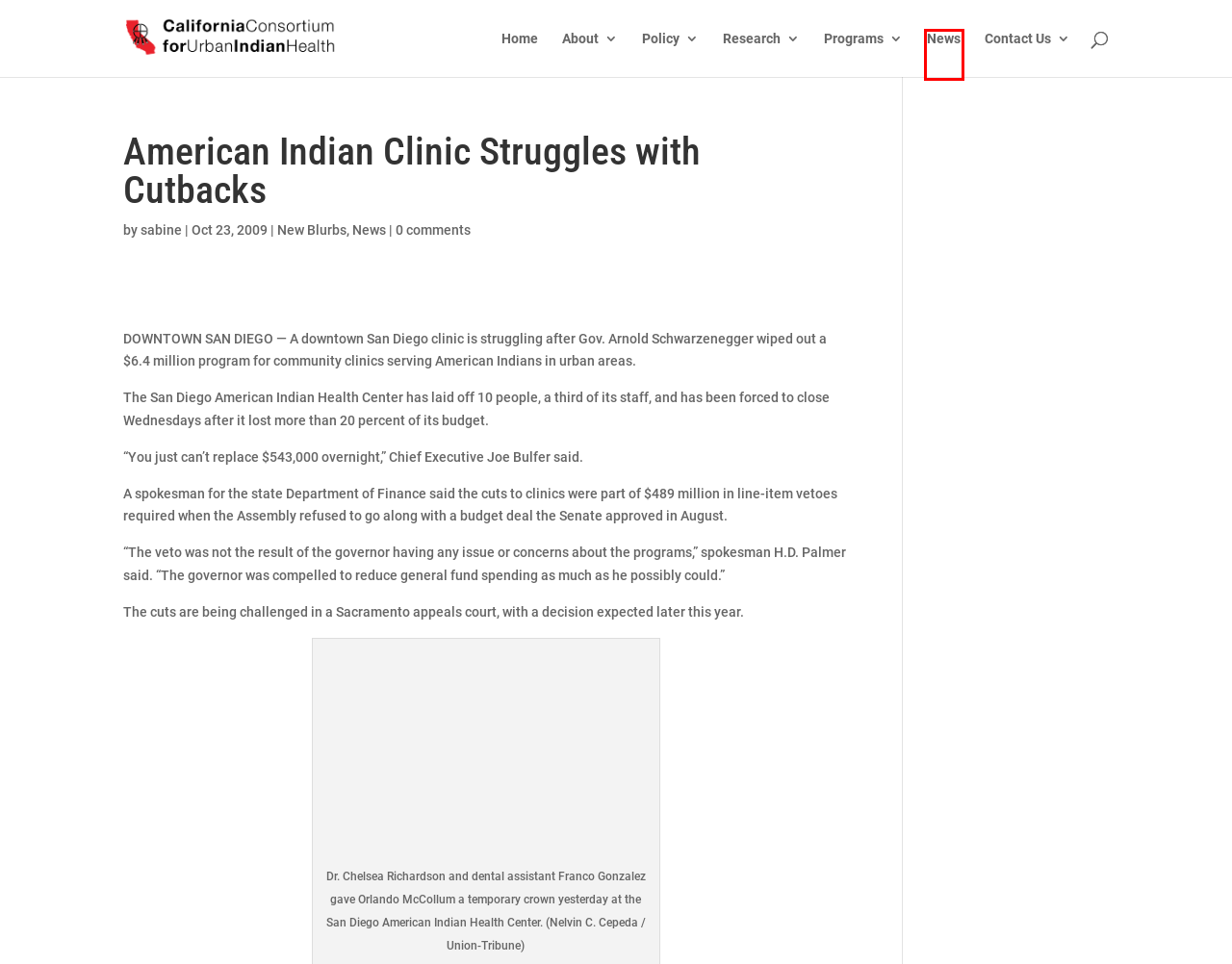You have a screenshot of a webpage with a red bounding box around an element. Select the webpage description that best matches the new webpage after clicking the element within the red bounding box. Here are the descriptions:
A. New Blurbs | CCUIH
B. CCUIH |
C. Our Team | CCUIH
D. Policy | CCUIH
E. sabine | CCUIH
F. Research | CCUIH
G. News | CCUIH
H. Programs | CCUIH

G